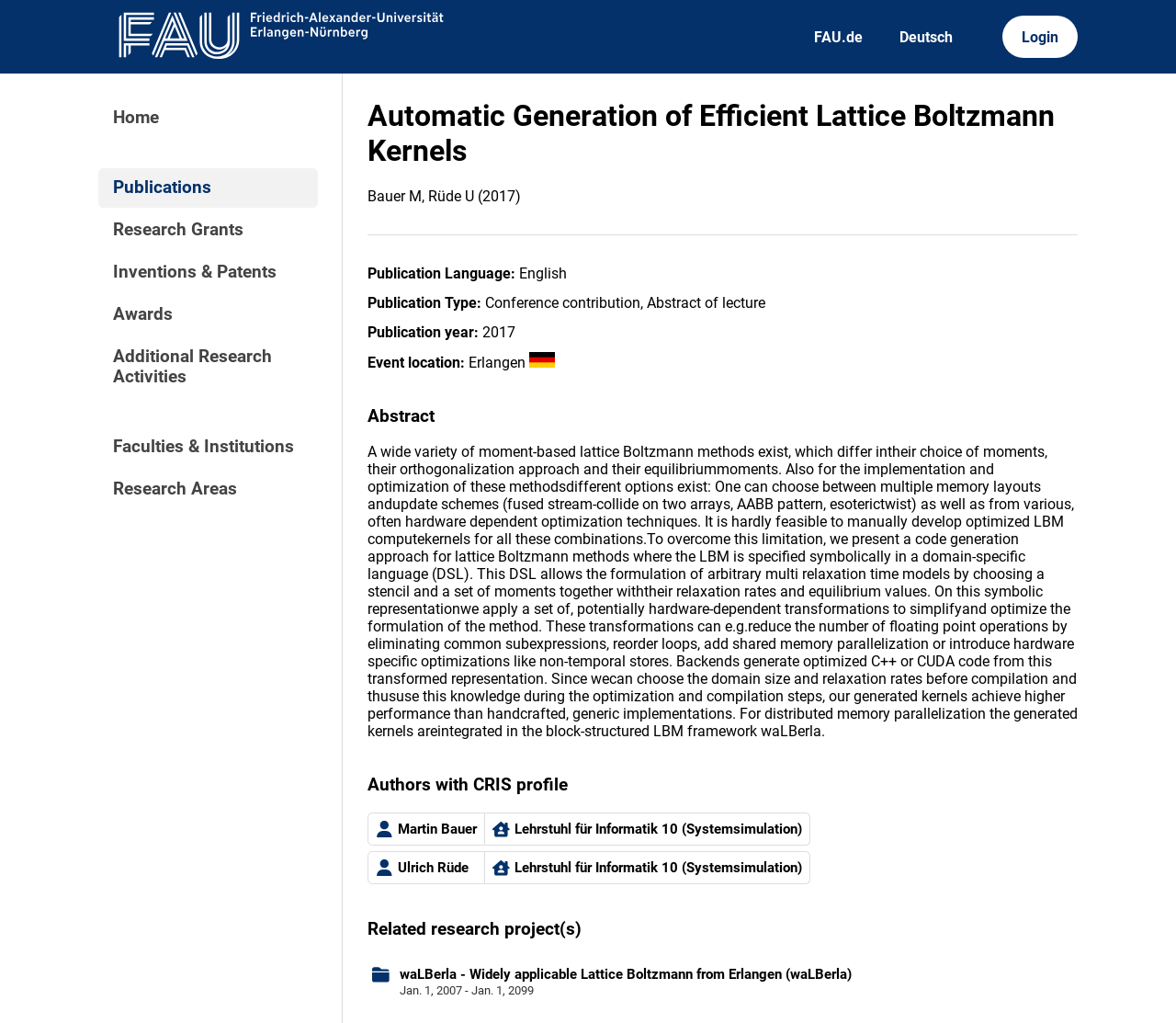Describe all visible elements and their arrangement on the webpage.

The webpage is about a research publication titled "Automatic Generation of Efficient Lattice Boltzmann Kernels" from FAU CRIS. At the top left corner, there is a FAU logo, and next to it, there are links to "FAU.de", "Deutsch", and "Login". Below the logo, there is a navigation menu with links to "Home", "Publications", "Research Grants", and other research-related topics.

The main content of the page is divided into sections. The first section has a heading "Automatic Generation of Efficient Lattice Boltzmann Kernels" and displays the authors' names, "Bauer M, Rüde U (2017)". Below this, there is a horizontal separator line.

The next section provides publication details, including the language, type, and year of publication. The language is English, and the type is a conference contribution with an abstract. The publication year is 2017, and the event location is Erlangen.

Following this, there is an abstract section with a heading "Abstract". The abstract text describes a code generation approach for lattice Boltzmann methods, which allows for the specification of arbitrary multi-relaxation time models and the generation of optimized C++ or CUDA code.

The next section has a heading "Authors with CRIS profile" and lists the authors, Martin Bauer and Ulrich Rüde, with their respective links and images. Each author is affiliated with the Lehrstuhl für Informatik 10 (Systemsimulation).

Finally, there is a section with a heading "Related research project(s)" that lists a project called "waLBerla - Widely applicable Lattice Boltzmann from Erlangen (waLBerla)" with a link and an image.